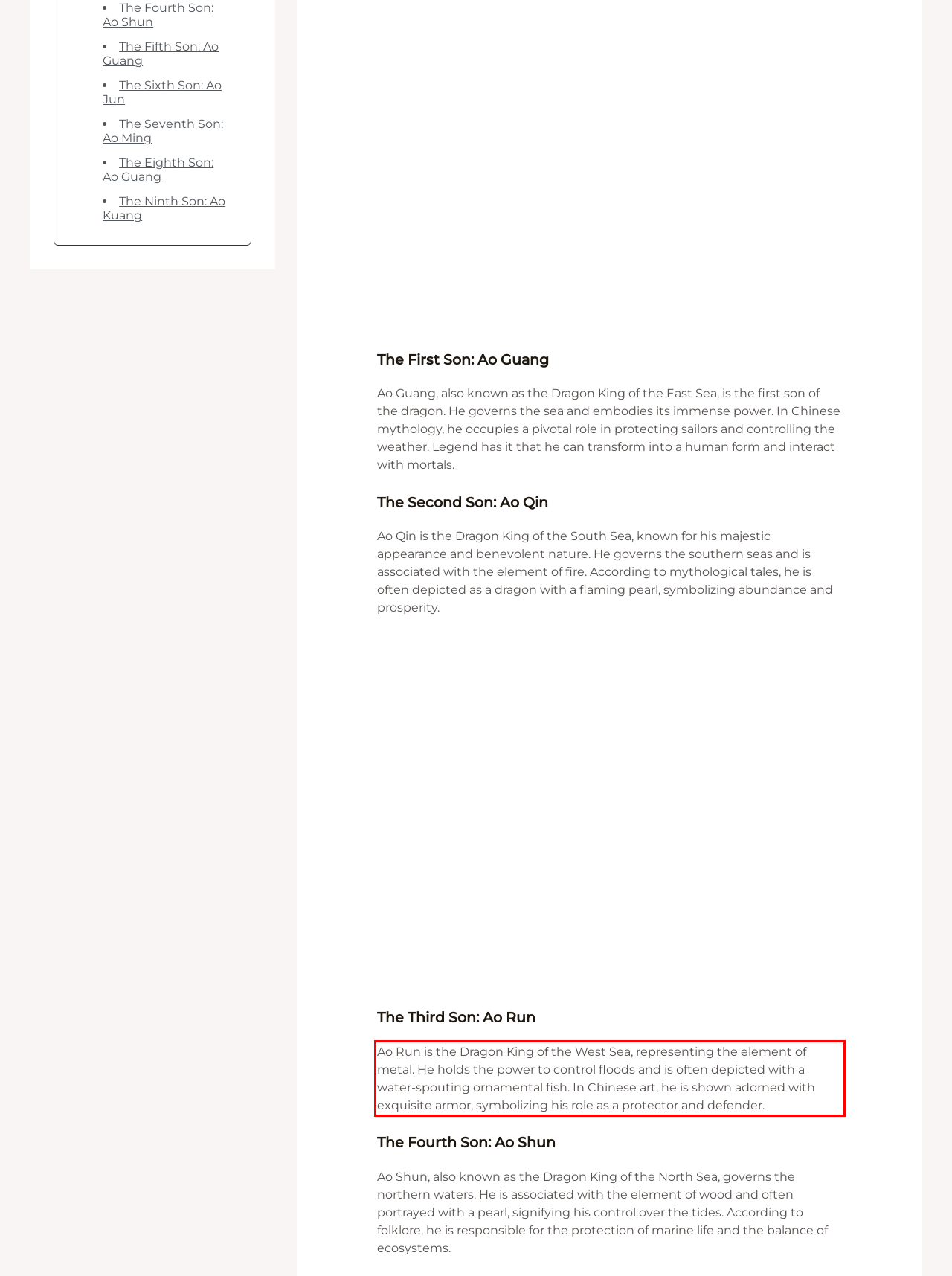You have a screenshot of a webpage, and there is a red bounding box around a UI element. Utilize OCR to extract the text within this red bounding box.

Ao Run is the Dragon King of the West Sea, representing the element of metal. He holds the power to control floods and is often depicted with a water-spouting ornamental fish. In Chinese art, he is shown adorned with exquisite armor, symbolizing his role as a protector and defender.